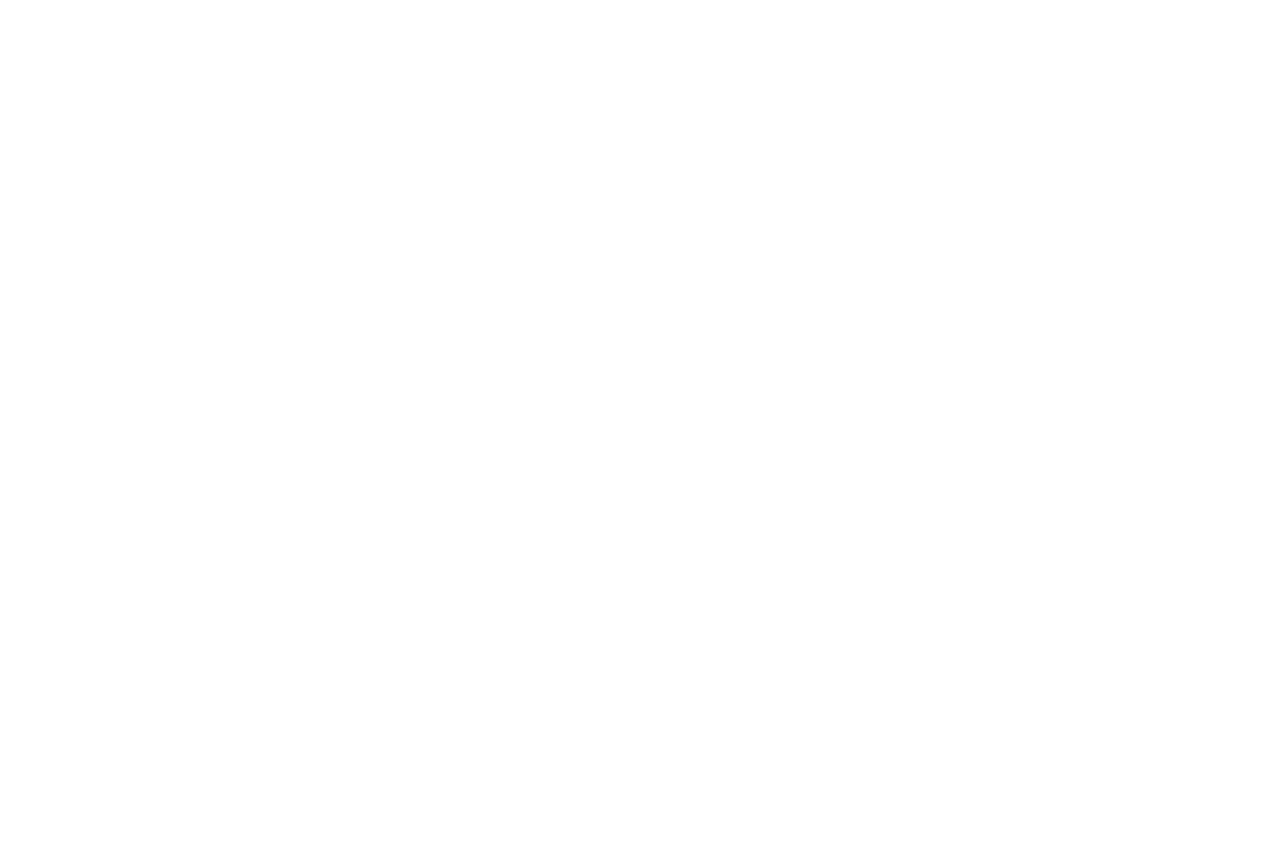Can you specify the bounding box coordinates of the area that needs to be clicked to fulfill the following instruction: "Read about compressed air optimisation"?

[0.662, 0.129, 0.926, 0.18]